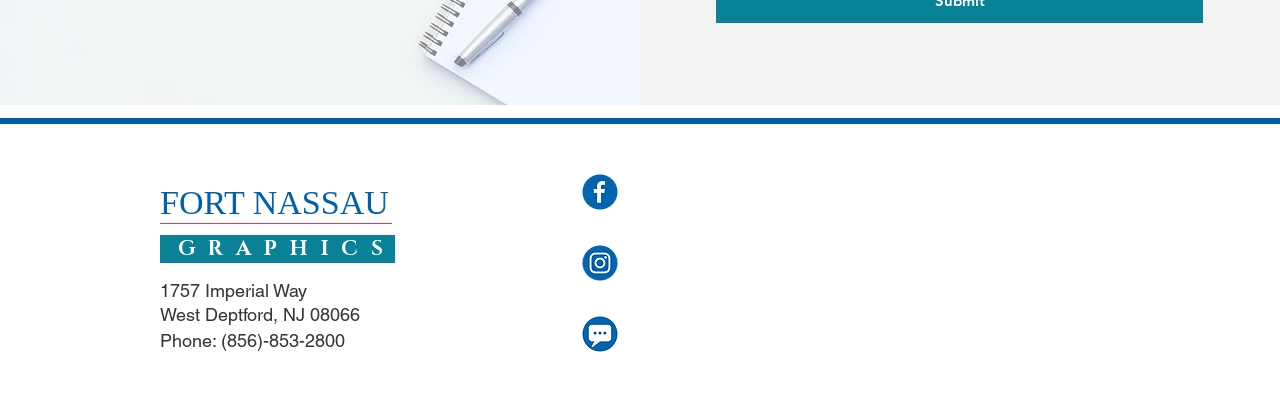Based on the description "FORT NASSAU", find the bounding box of the specified UI element.

[0.125, 0.453, 0.304, 0.555]